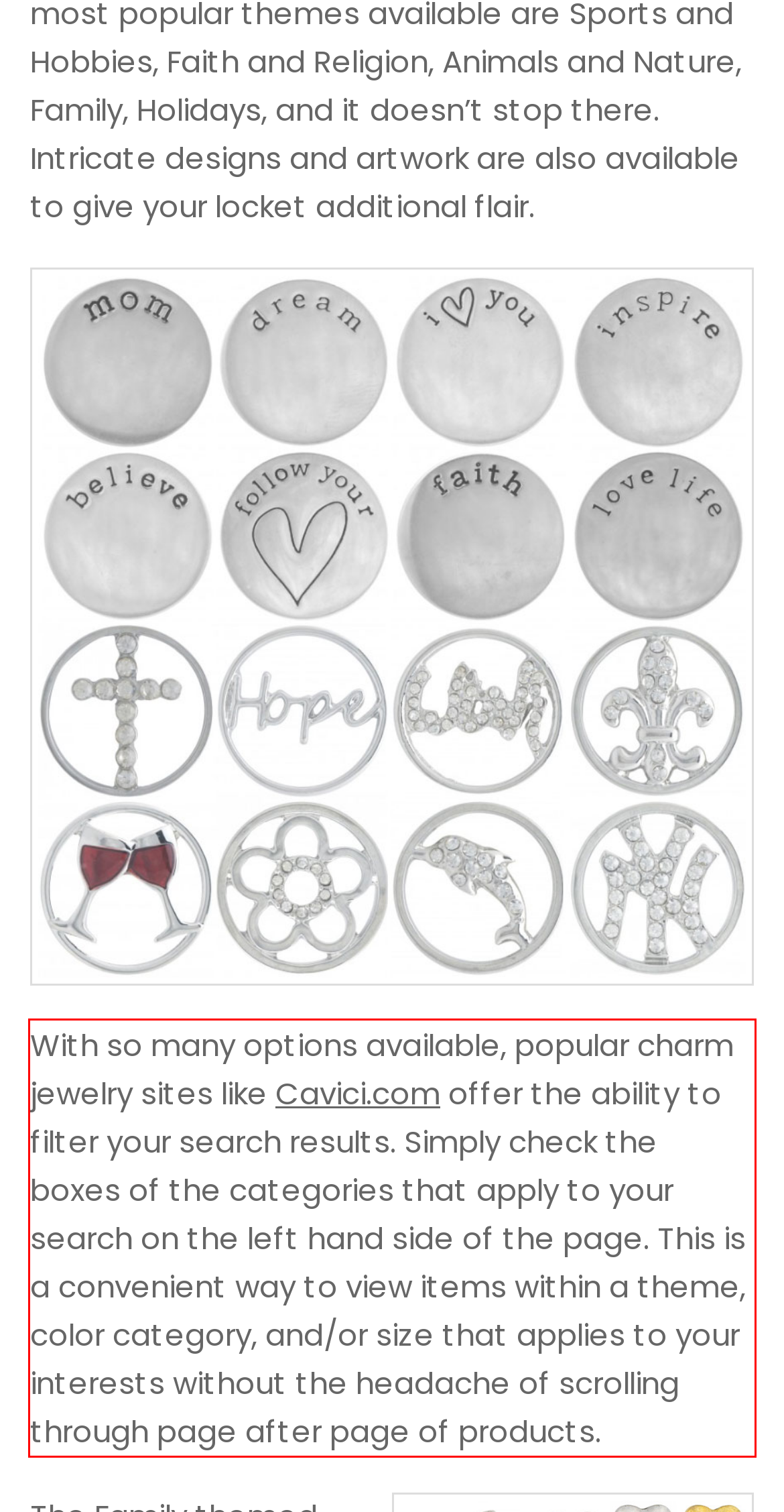You are provided with a screenshot of a webpage containing a red bounding box. Please extract the text enclosed by this red bounding box.

With so many options available, popular charm jewelry sites like Cavici.com offer the ability to filter your search results. Simply check the boxes of the categories that apply to your search on the left hand side of the page. This is a convenient way to view items within a theme, color category, and/or size that applies to your interests without the headache of scrolling through page after page of products.